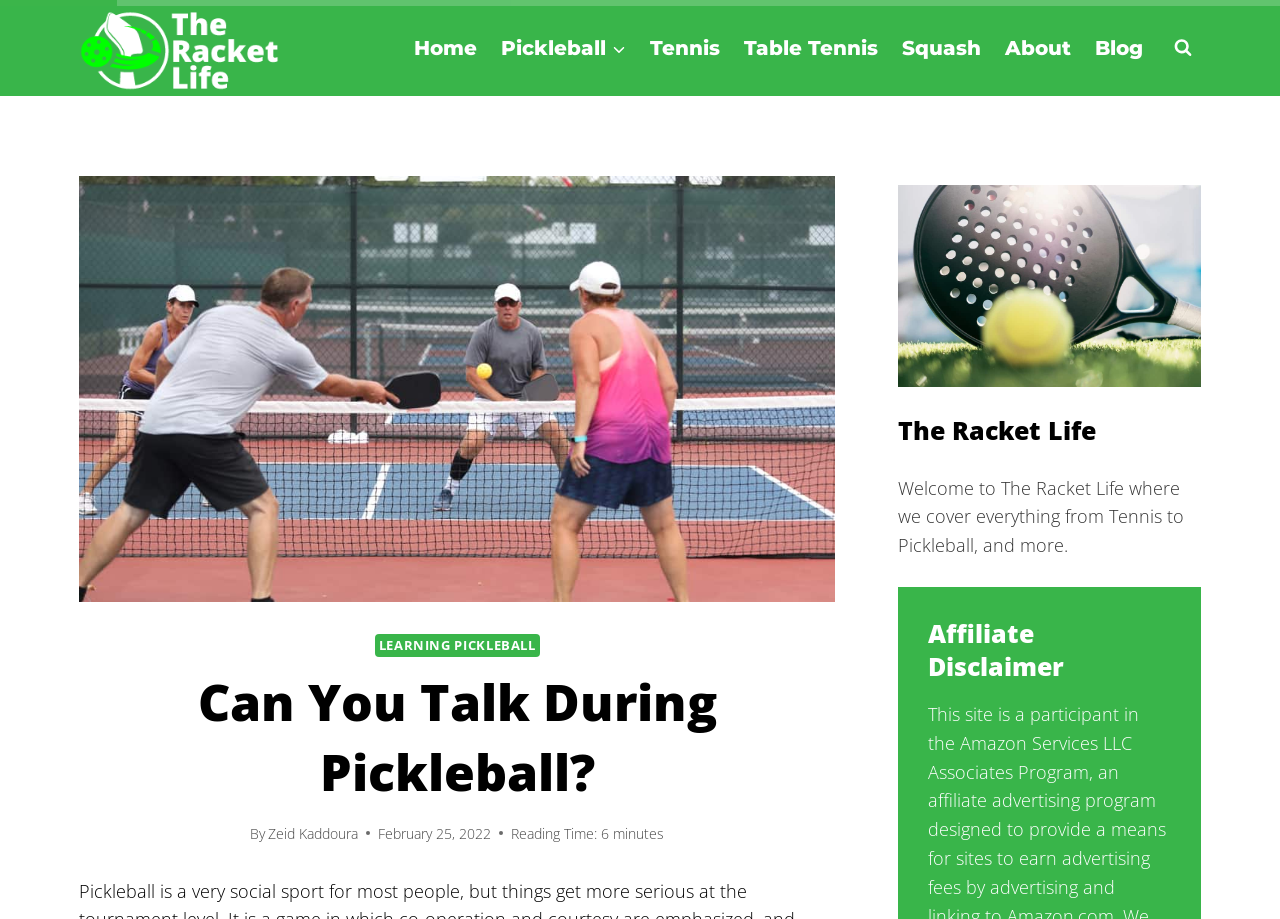What is the date of the article?
From the image, provide a succinct answer in one word or a short phrase.

February 25, 2022